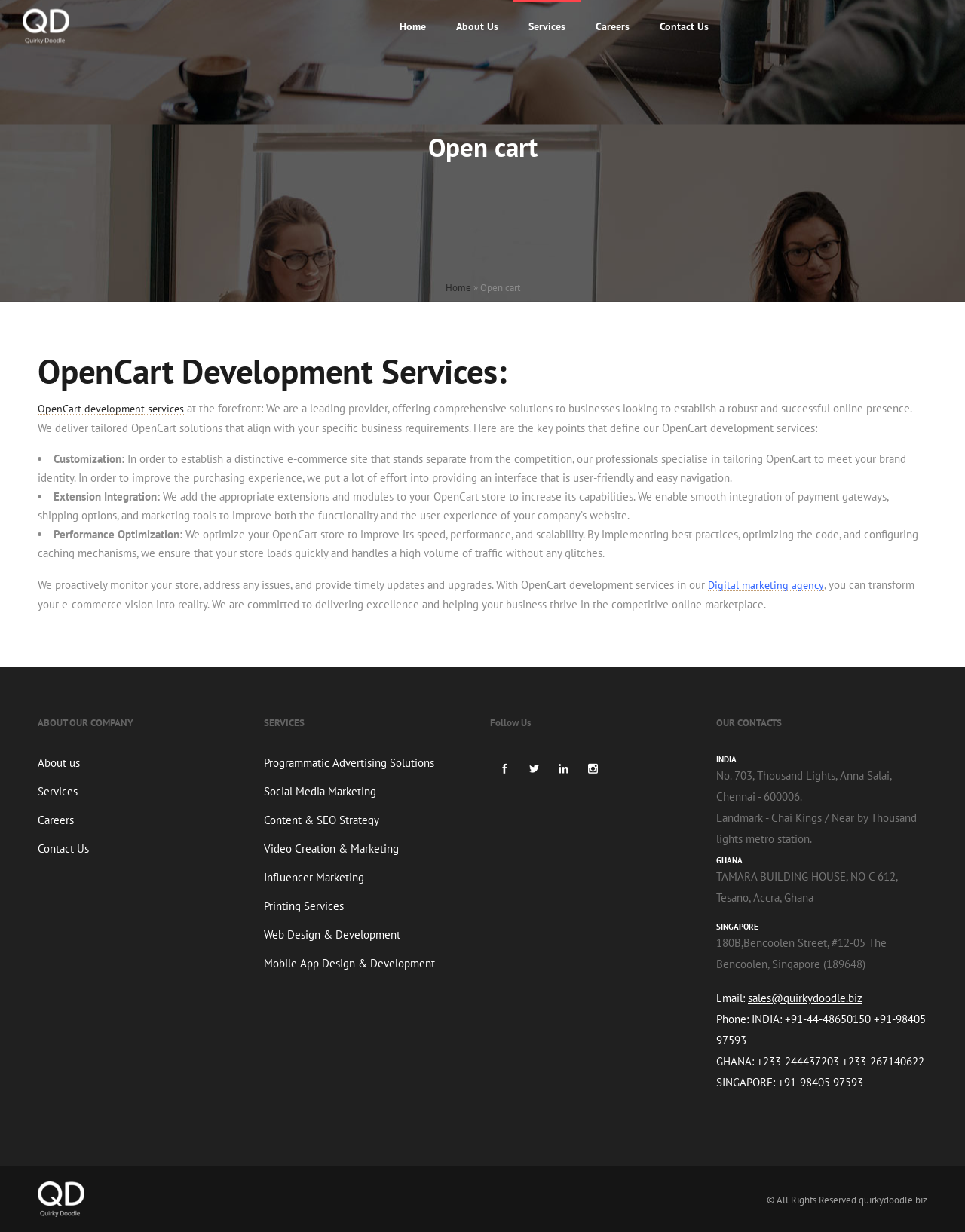Locate the bounding box coordinates of the clickable part needed for the task: "Read about the company".

[0.039, 0.581, 0.138, 0.592]